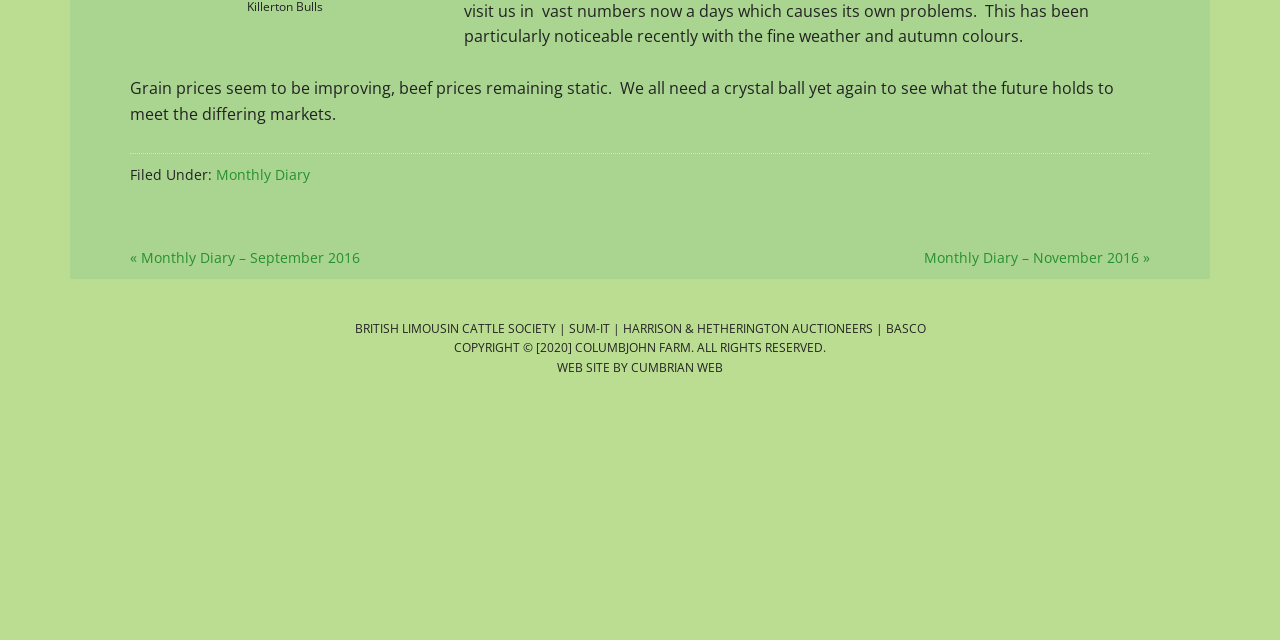Bounding box coordinates are specified in the format (top-left x, top-left y, bottom-right x, bottom-right y). All values are floating point numbers bounded between 0 and 1. Please provide the bounding box coordinate of the region this sentence describes: Monthly Diary

[0.169, 0.258, 0.242, 0.288]